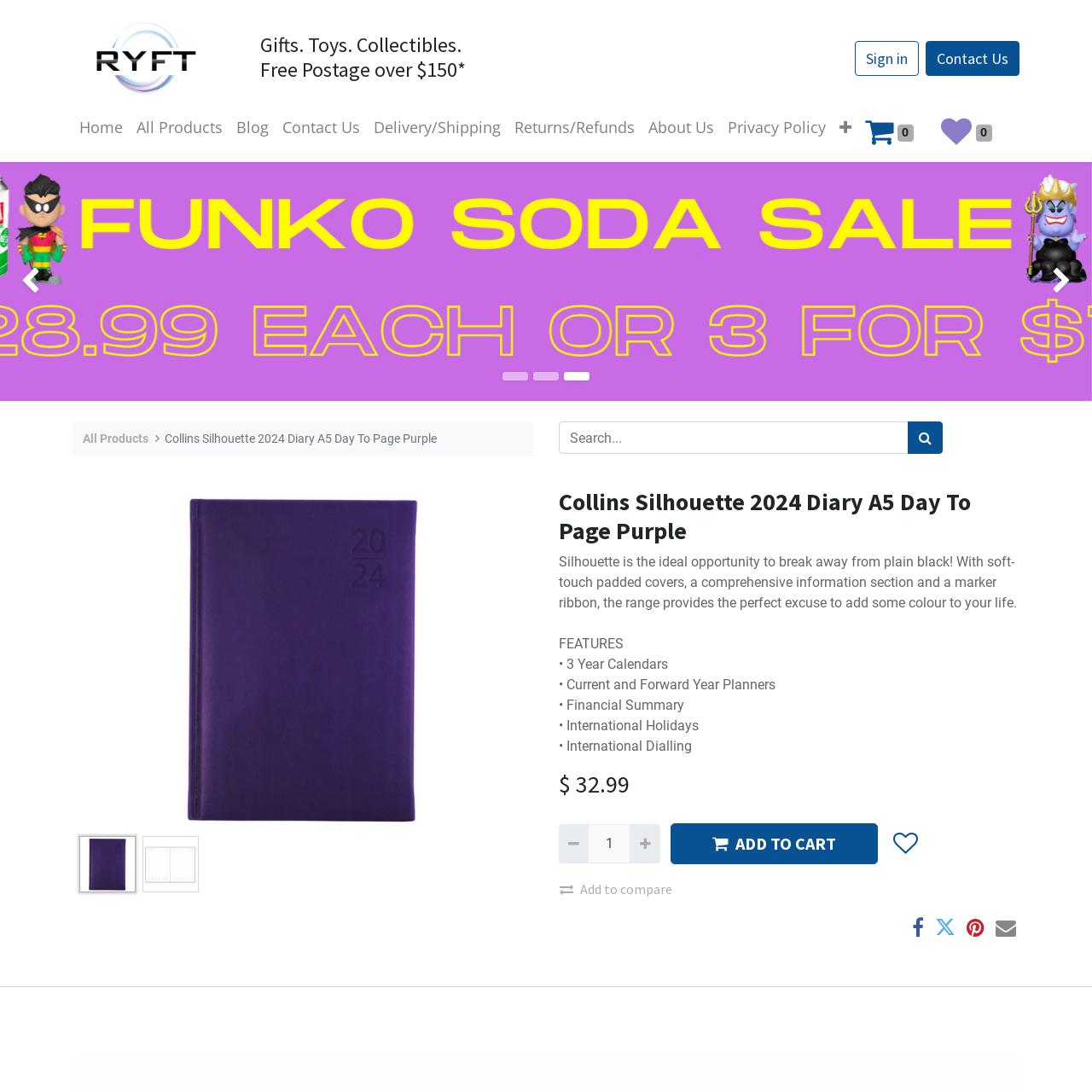Determine the bounding box coordinates of the clickable region to execute the instruction: "Contact us". The coordinates should be four float numbers between 0 and 1, denoted as [left, top, right, bottom].

[0.848, 0.037, 0.934, 0.069]